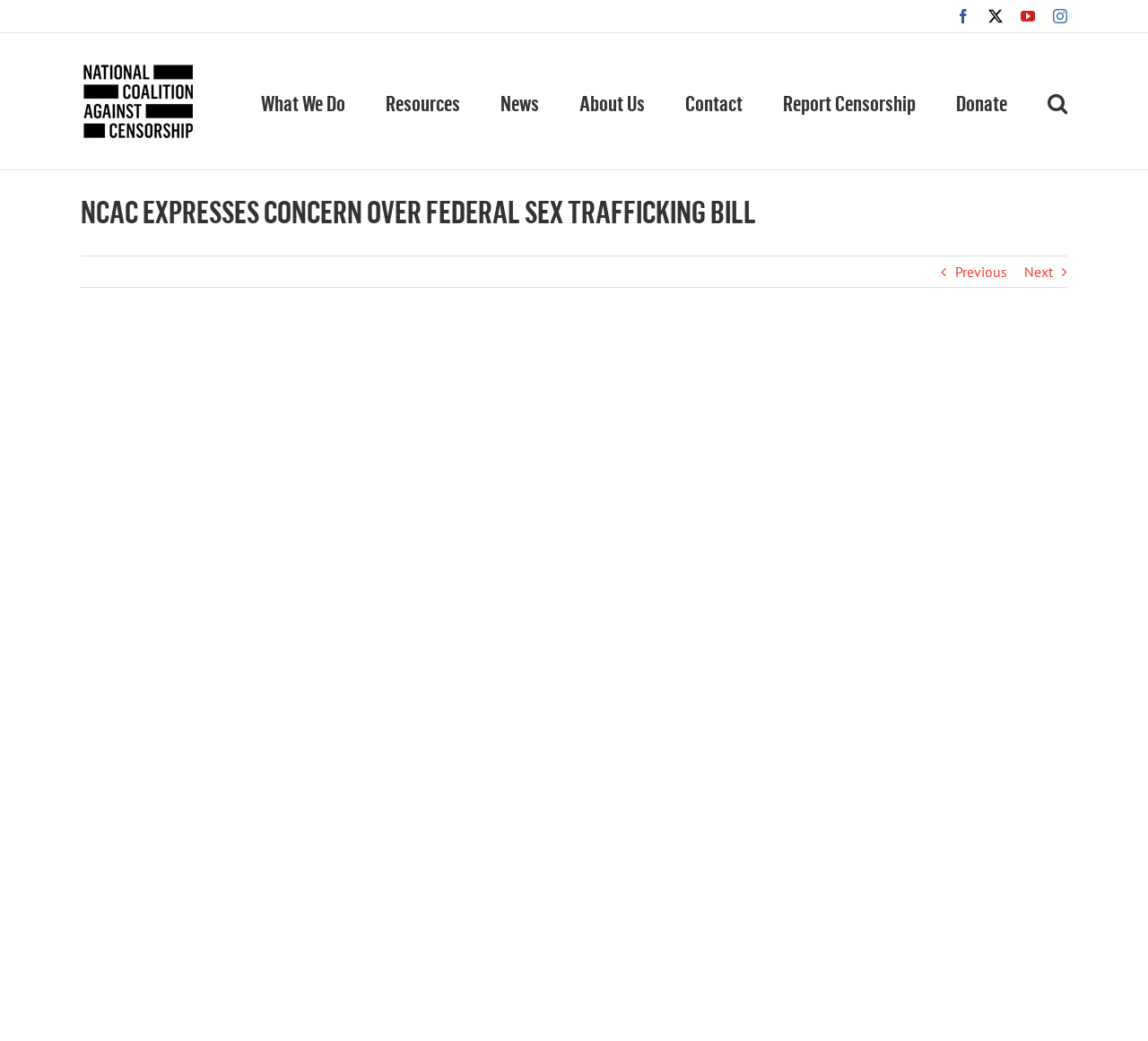Please identify the bounding box coordinates of the element I need to click to follow this instruction: "Visit What We Do page".

[0.227, 0.032, 0.301, 0.163]